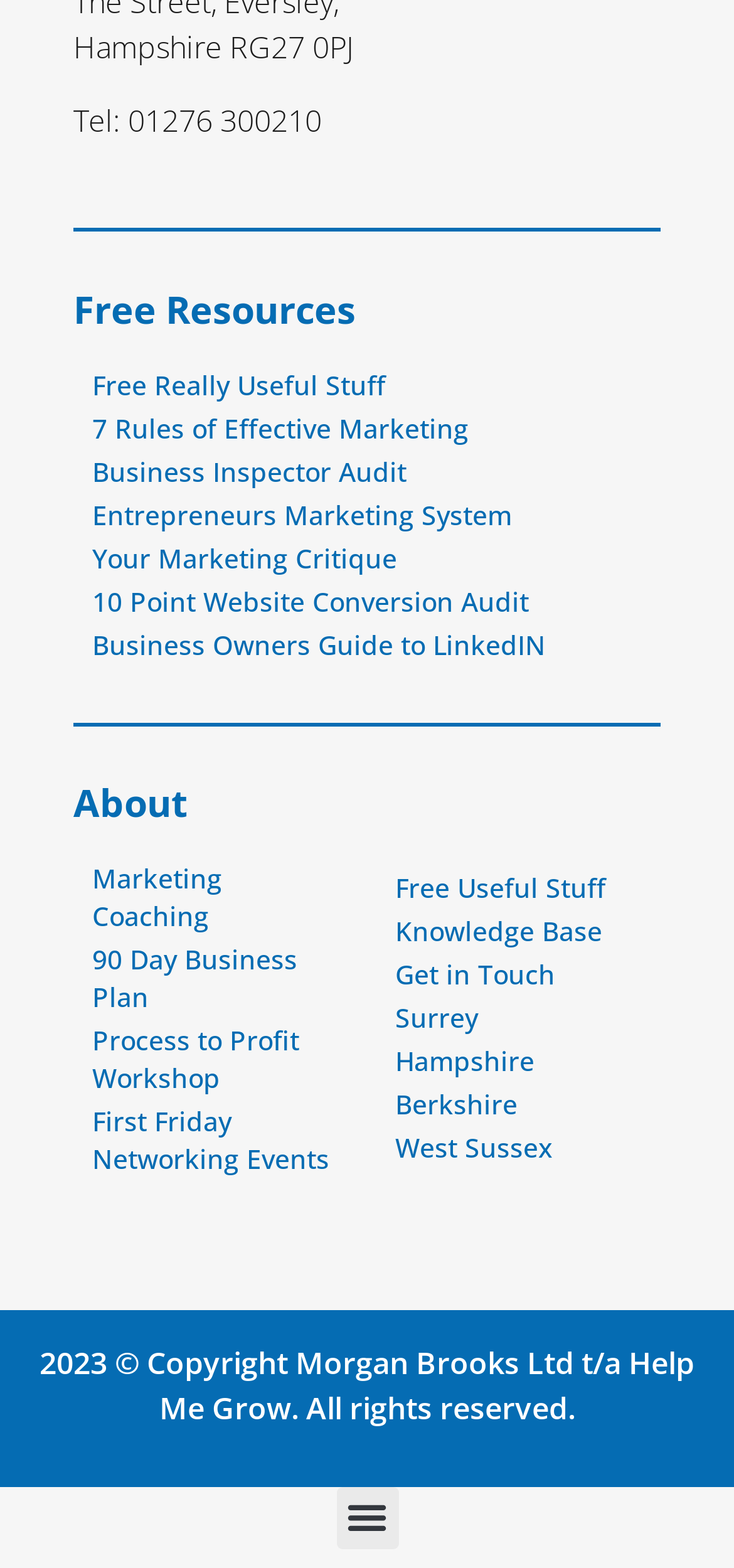Could you specify the bounding box coordinates for the clickable section to complete the following instruction: "Click on 'Knowledge Base'"?

[0.513, 0.583, 0.9, 0.607]